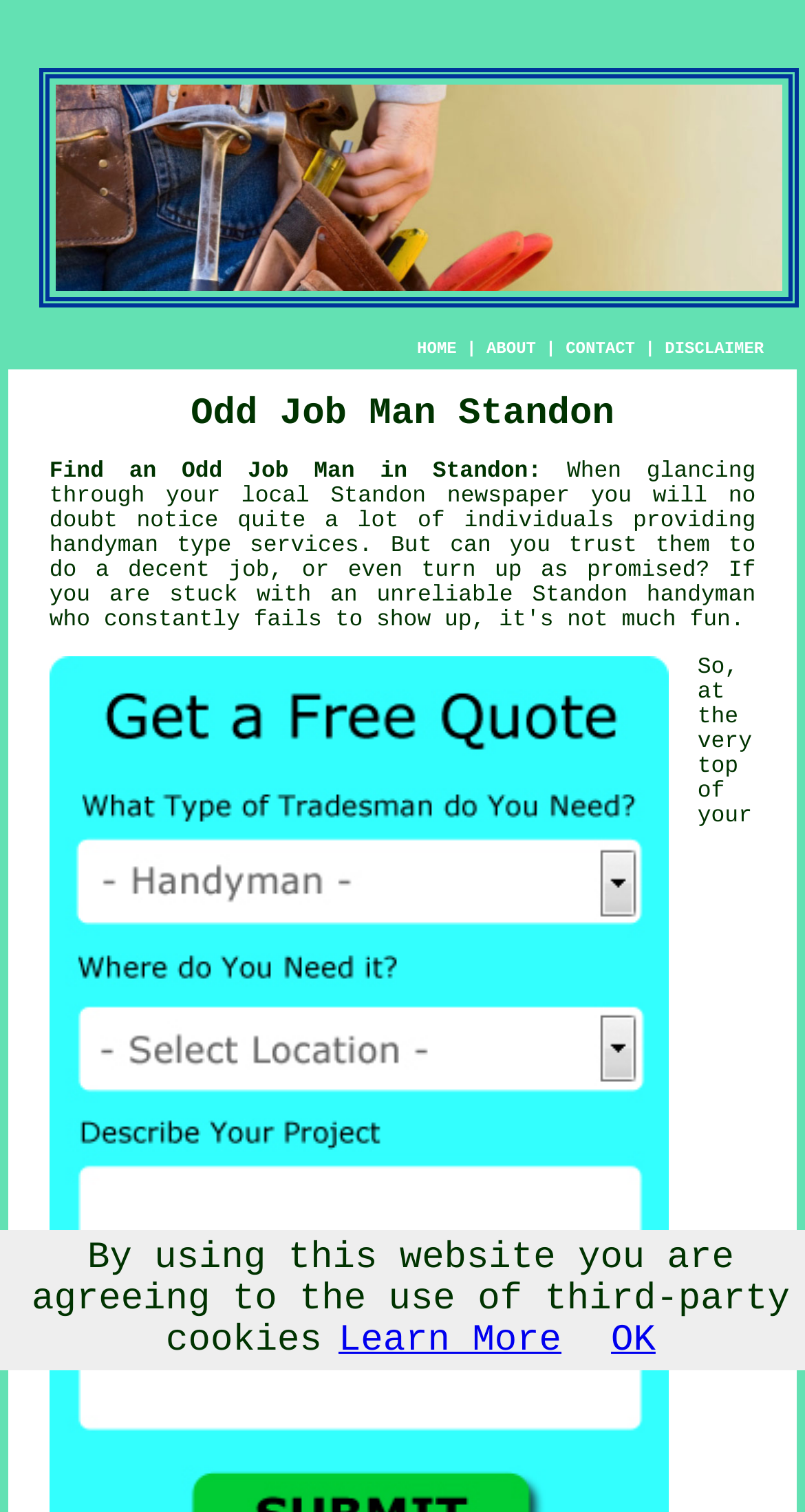Determine the bounding box coordinates of the clickable area required to perform the following instruction: "Click ABOUT". The coordinates should be represented as four float numbers between 0 and 1: [left, top, right, bottom].

[0.604, 0.225, 0.666, 0.237]